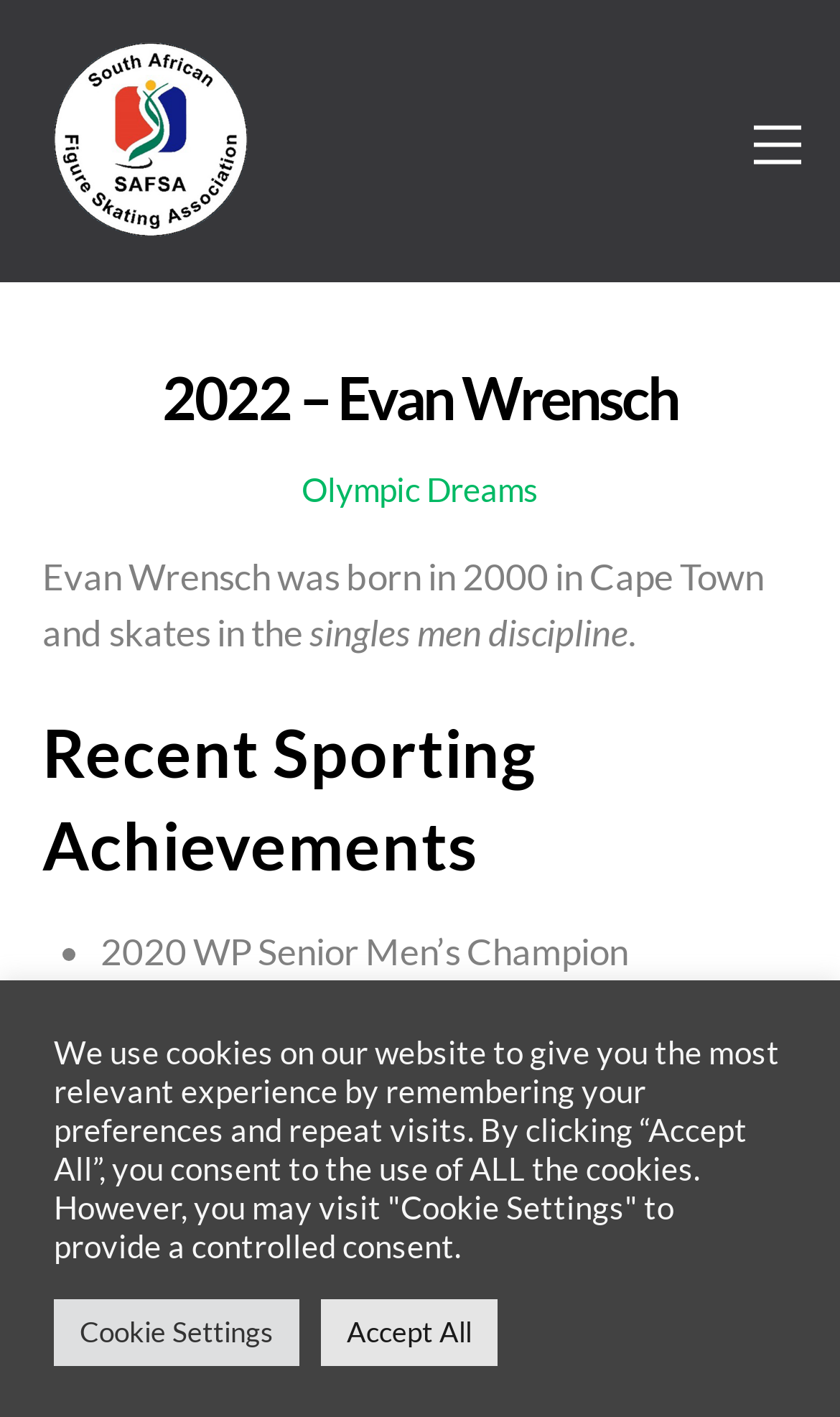Explain the webpage's design and content in an elaborate manner.

The webpage is about Evan Wrensch, a figure skater. At the top right corner, there is a link to a menu. On the top left, there is a link to SAFSA, accompanied by an image of the SAFSA logo. Below the logo, there is a heading that reads "2022 – Evan Wrensch". 

To the right of the heading, there are two links: "2022 – Evan Wrensch" and "Olympic Dreams". Below these links, there is a paragraph of text that describes Evan Wrensch, stating that he was born in 2000 in Cape Town and skates in the singles men discipline.

Further down, there is a heading that reads "Recent Sporting Achievements". Below this heading, there is a list of achievements, each marked with a bullet point. The achievements listed include 2020 WP Senior Men’s Champion, 2019 WP Junior Men’s Champion, 2019 National Junior Men’s Champion, and 2019 Western Province Sportsman of the Year.

At the bottom of the page, there is a notification about the use of cookies on the website. The notification includes two buttons: "Cookie Settings" and "Accept All".